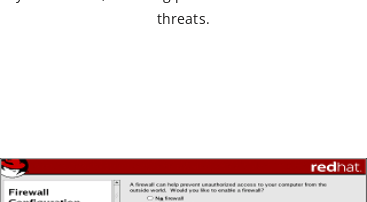Generate a detailed narrative of the image.

The image titled "Firewall Configuration" showcases a setup interface designed to help users optimize their firewall settings. At the top, the section is clearly labeled with the heading "Firewall Configuration," emphasizing its focus on network security. The content below features a detailed explanation that states, "A firewall can help prevent unauthorized access to your computer from the outside world. Would you like to enable a firewall?" This prompts users to consider their protection options against potential threats. The visual design includes the iconic redhat logo, reinforcing its association with robust security solutions.